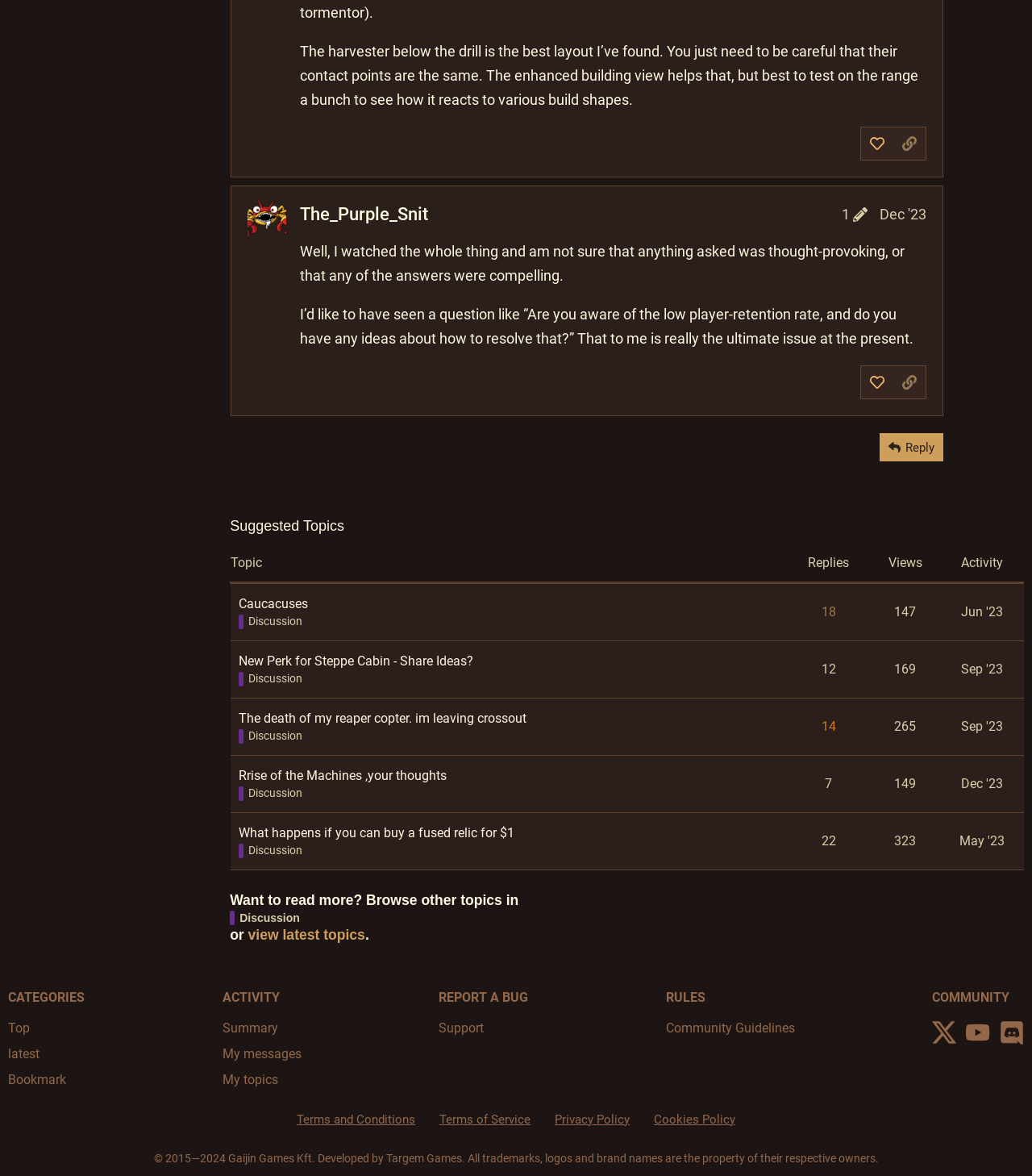How many views does the topic 'Caucacuses Discussion' have?
We need a detailed and meticulous answer to the question.

I looked at the gridcell for the topic 'Caucacuses Discussion' and found the view count, which is 147.